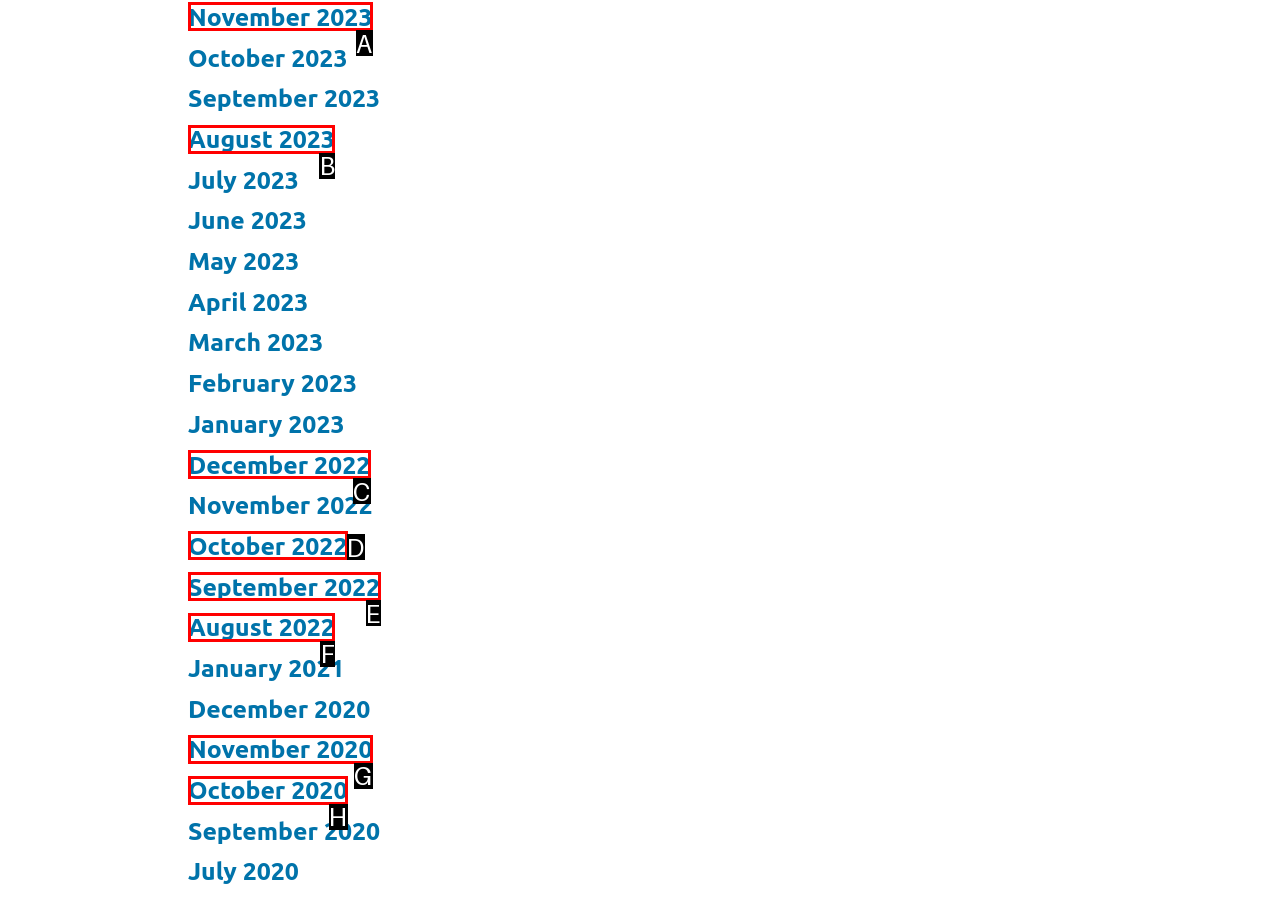Determine which letter corresponds to the UI element to click for this task: View November 2023
Respond with the letter from the available options.

A